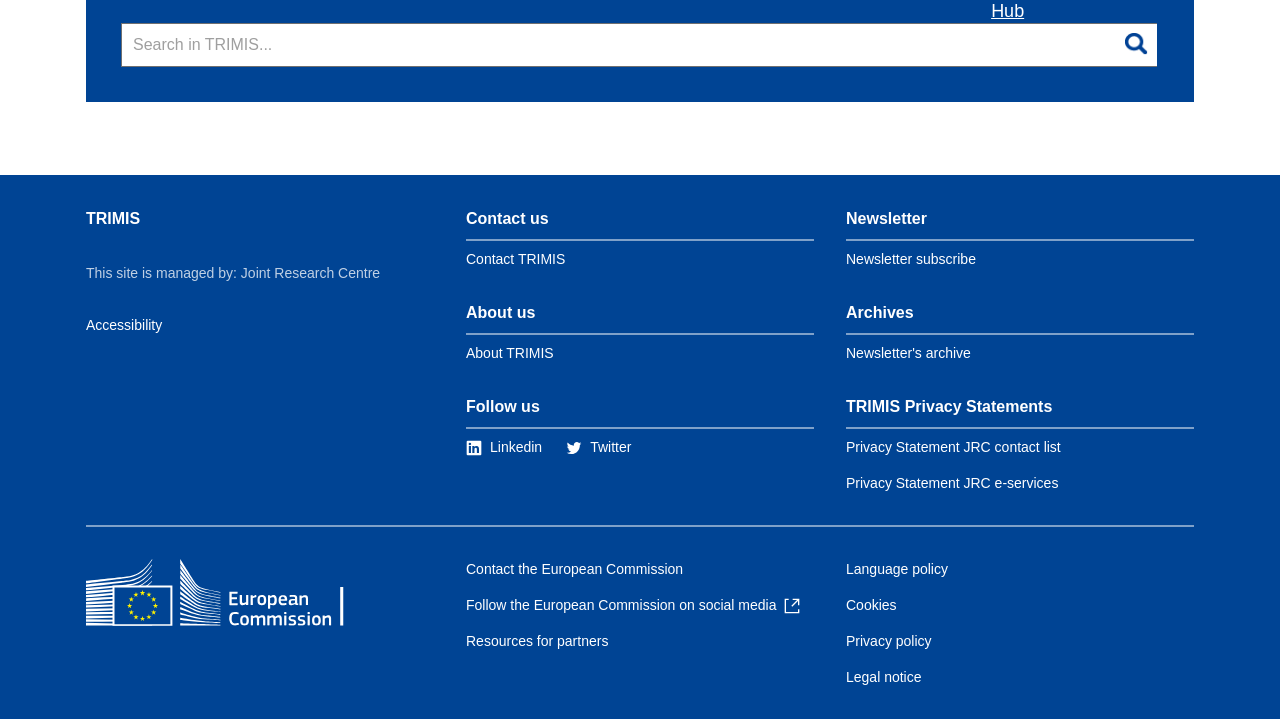Respond to the question below with a single word or phrase:
What is the name of the database being searched?

TRIMIS